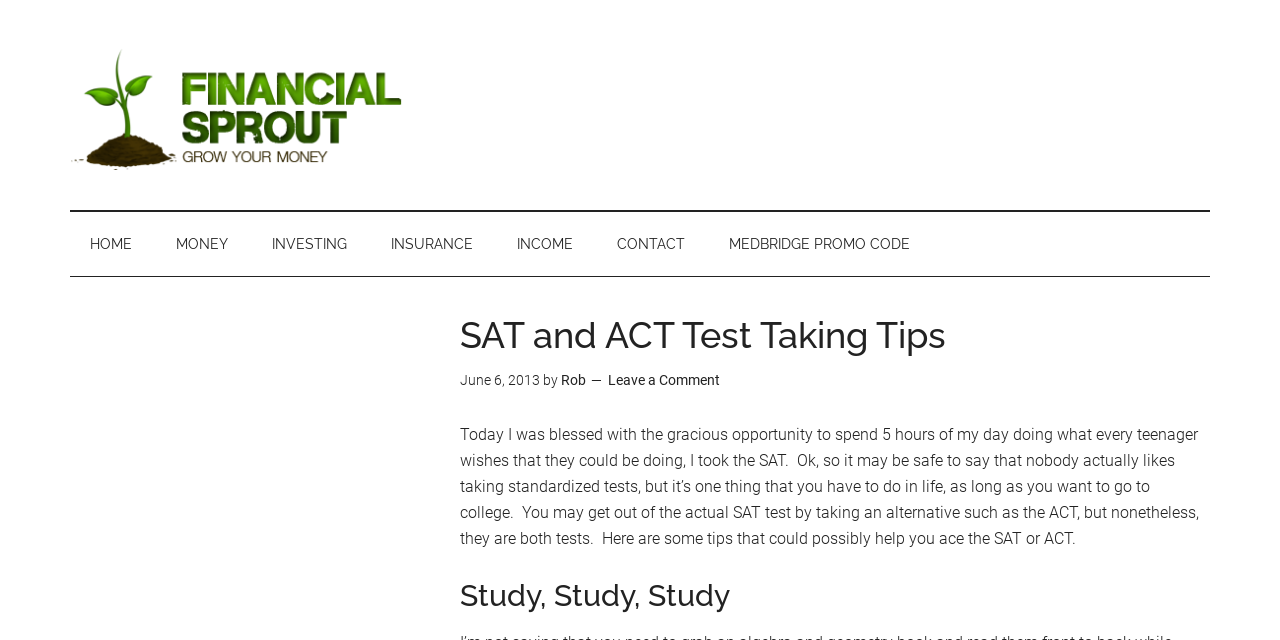Can you show the bounding box coordinates of the region to click on to complete the task described in the instruction: "Click on the 'Rob' link"?

[0.438, 0.581, 0.458, 0.606]